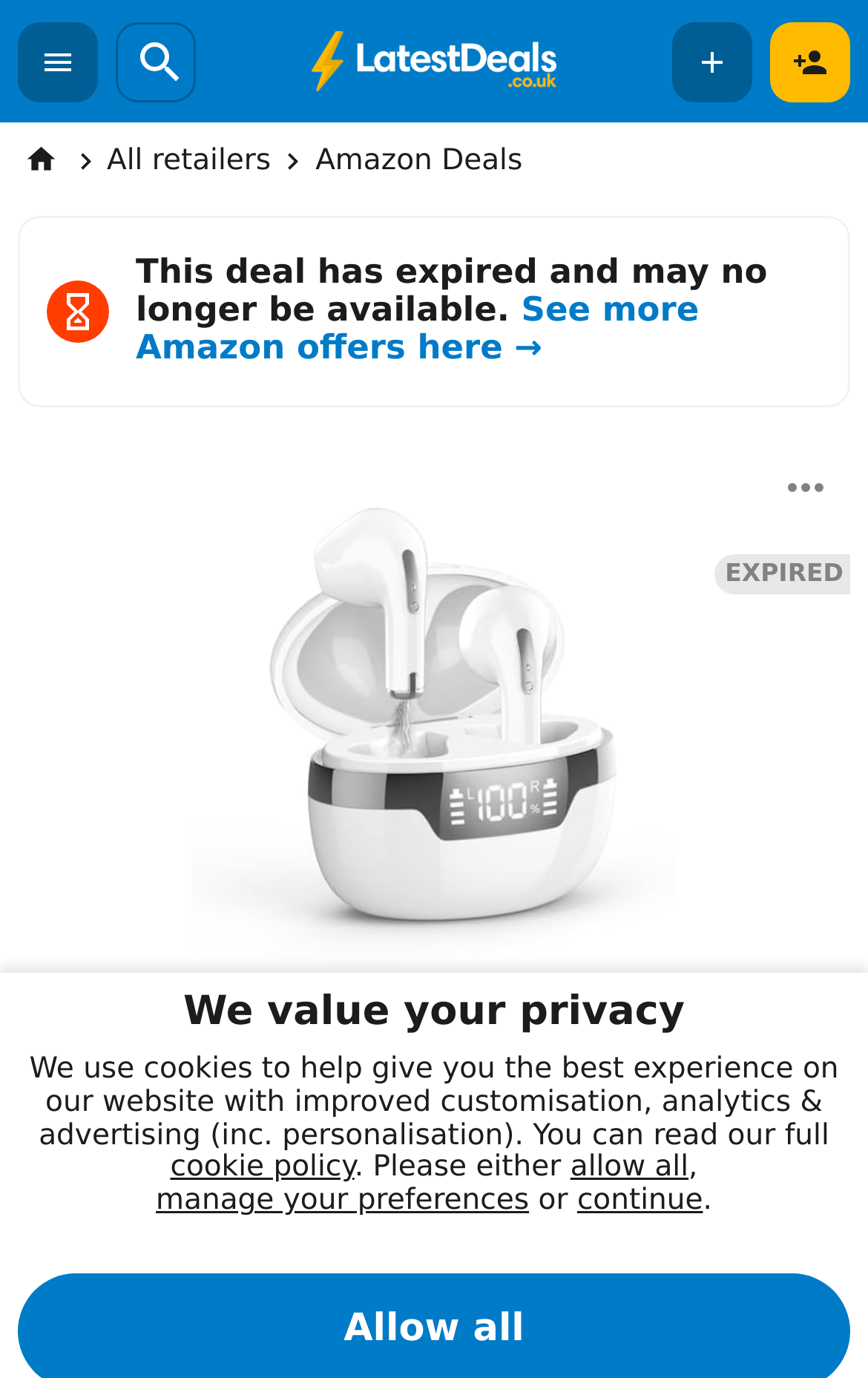Generate an in-depth caption that captures all aspects of the webpage.

The webpage appears to be a product page for Wireless Earbuds, Mini Bluetooth 5.3 Headphones with Hi-Fi Stereo, priced at £12.99 on Amazon. At the top left corner, there is a menu button and a search box. On the top right corner, there are links to "Share" and "Join or Login" buttons, accompanied by small icons.

Below the top navigation bar, there is a horizontal menu with links to "Home", "All retailers", and "Amazon Deals". The "Amazon Deals" link is the longest, spanning almost half of the width of the page.

The main content of the page is a product description, which includes an image of the Wireless Earbuds, a heading with the product name, and static text describing the product as "Available from Amazon" and priced at £12.99. There is also a strikethrough price of £19.99, indicating a discount.

Above the product description, there is a notice stating "This deal has expired and may no longer be available." Below the product description, there is a call-to-action link to "See more Amazon offers here →".

At the bottom of the page, there is a section with a heading "We value your privacy" and a paragraph of text describing the website's cookie policy. There are also buttons to "allow all" cookies, "manage your preferences", or "continue" with default settings.

Throughout the page, there are several small icons and images, including a "Latest Deals" logo at the top left corner, and various buttons and links with accompanying icons.